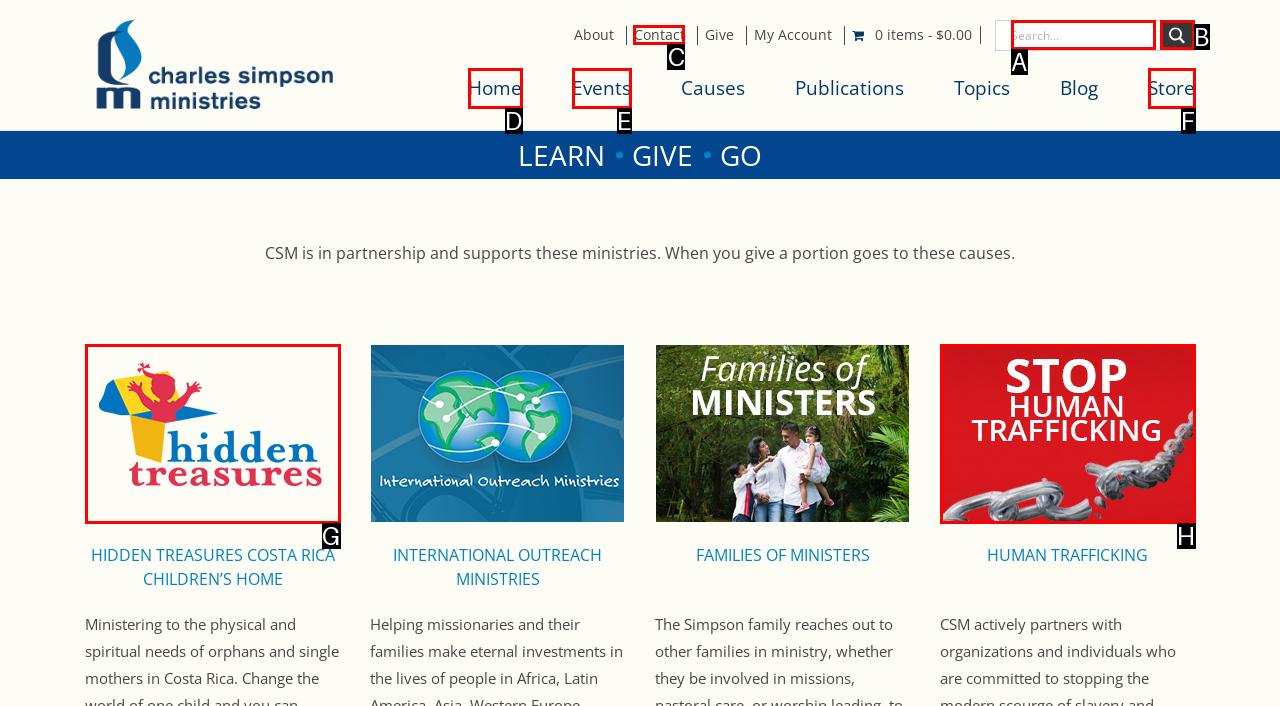Identify the HTML element that matches the description: aria-label="Search input" name="phrase" placeholder="Search...". Provide the letter of the correct option from the choices.

A